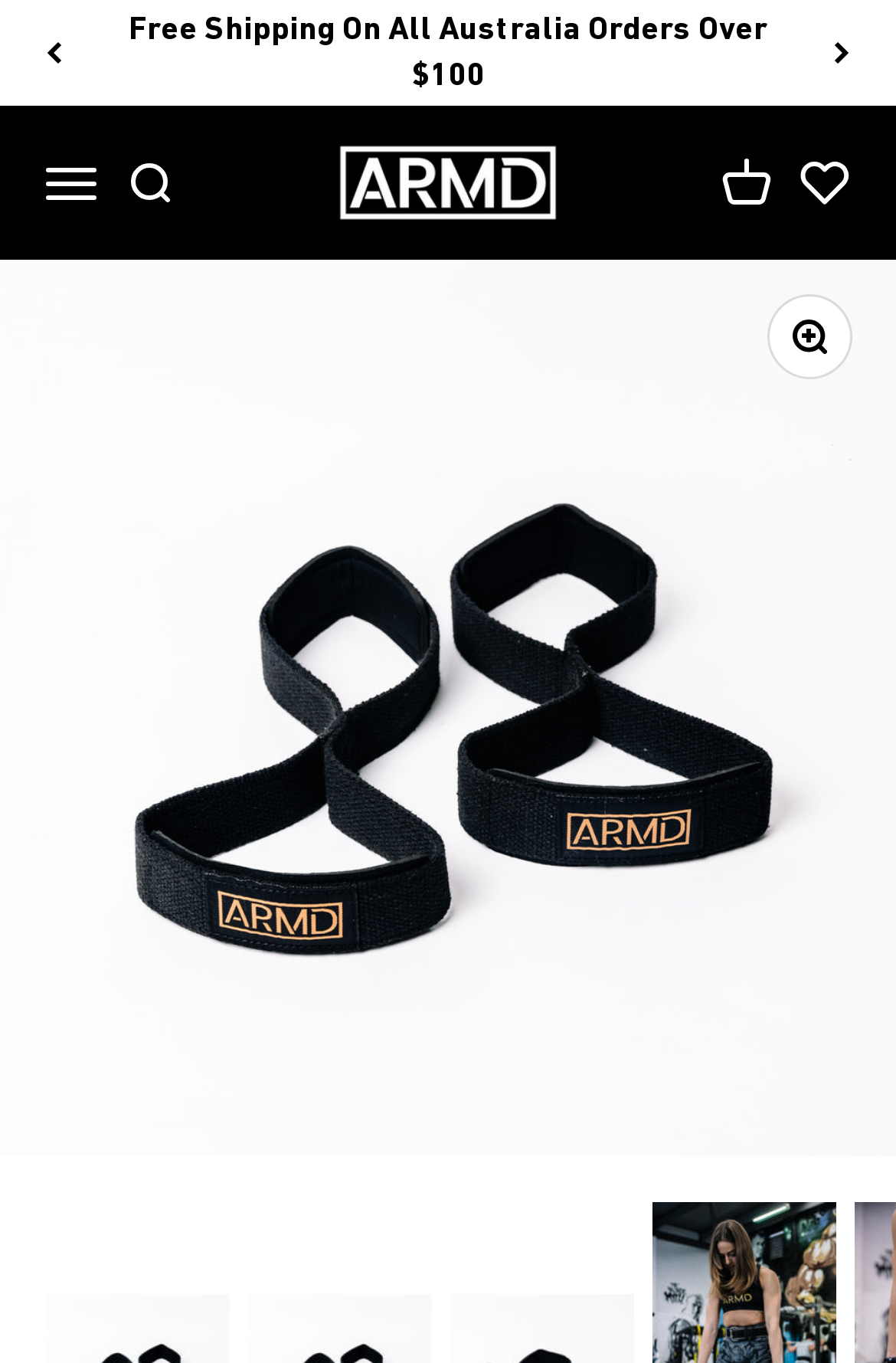What is the function of the 'Open cart' link?
Provide a fully detailed and comprehensive answer to the question.

I inferred the function of the 'Open cart' link by its name and its location near the top-right corner of the webpage. It is likely that the link is used to open the shopping cart to view the items added to it.